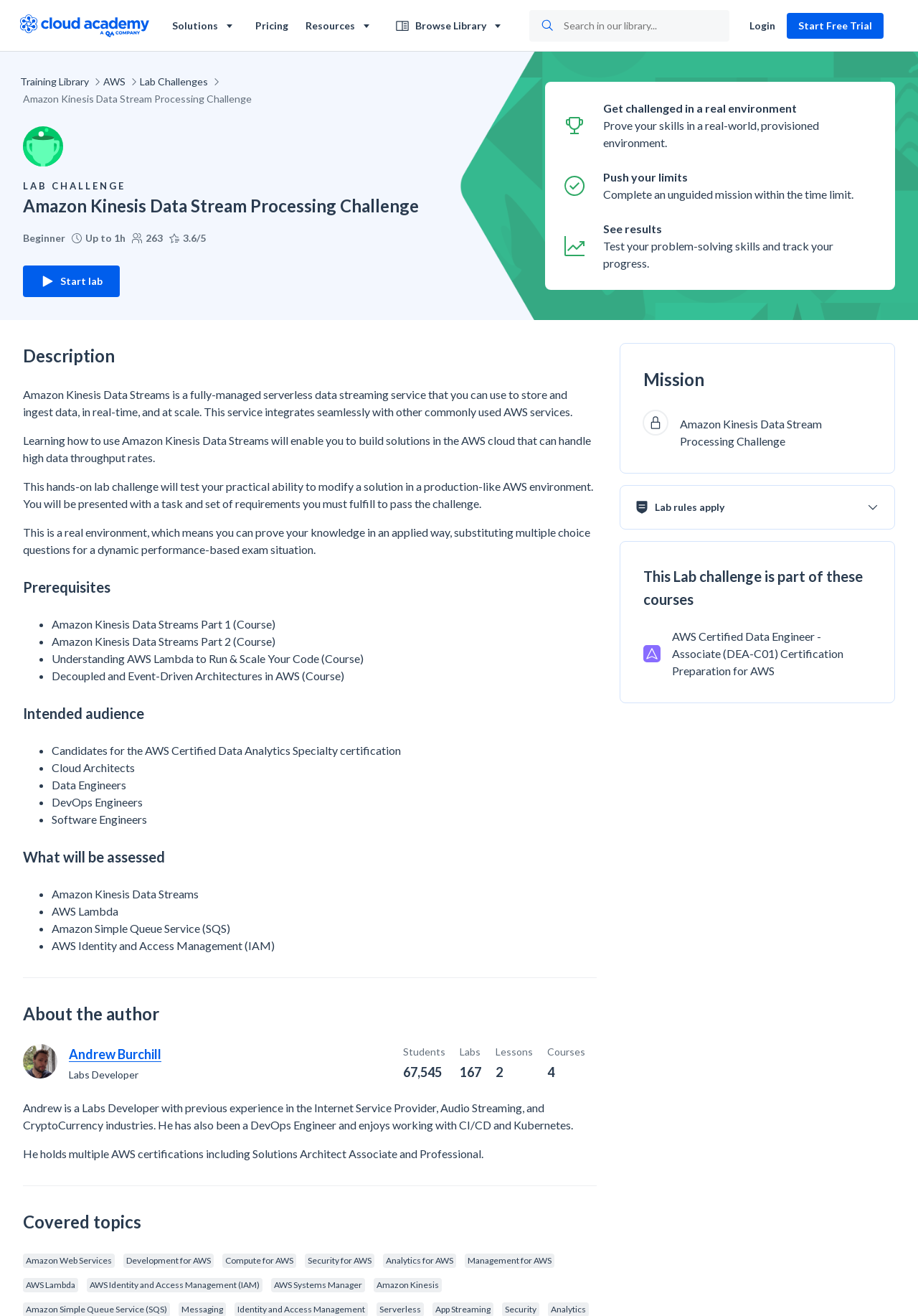What is the estimated time to complete the lab challenge?
Provide a detailed answer to the question using information from the image.

I found the answer by looking at the StaticText element with the text 'Up to 1h' which is located near the top of the webpage, indicating the estimated time to complete the lab challenge.